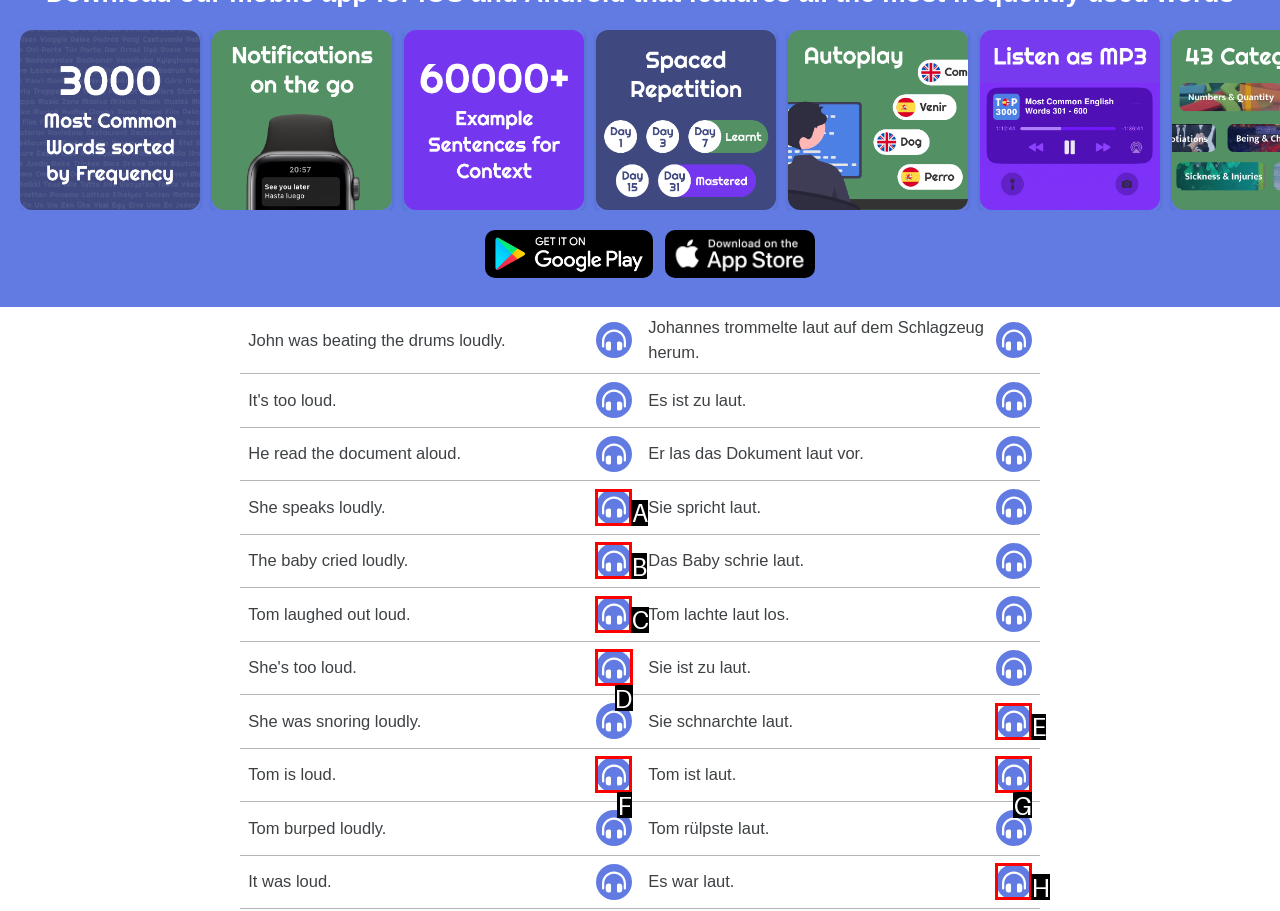Decide which letter you need to select to fulfill the task: Click the button to pronounce 'She's too loud'
Answer with the letter that matches the correct option directly.

D